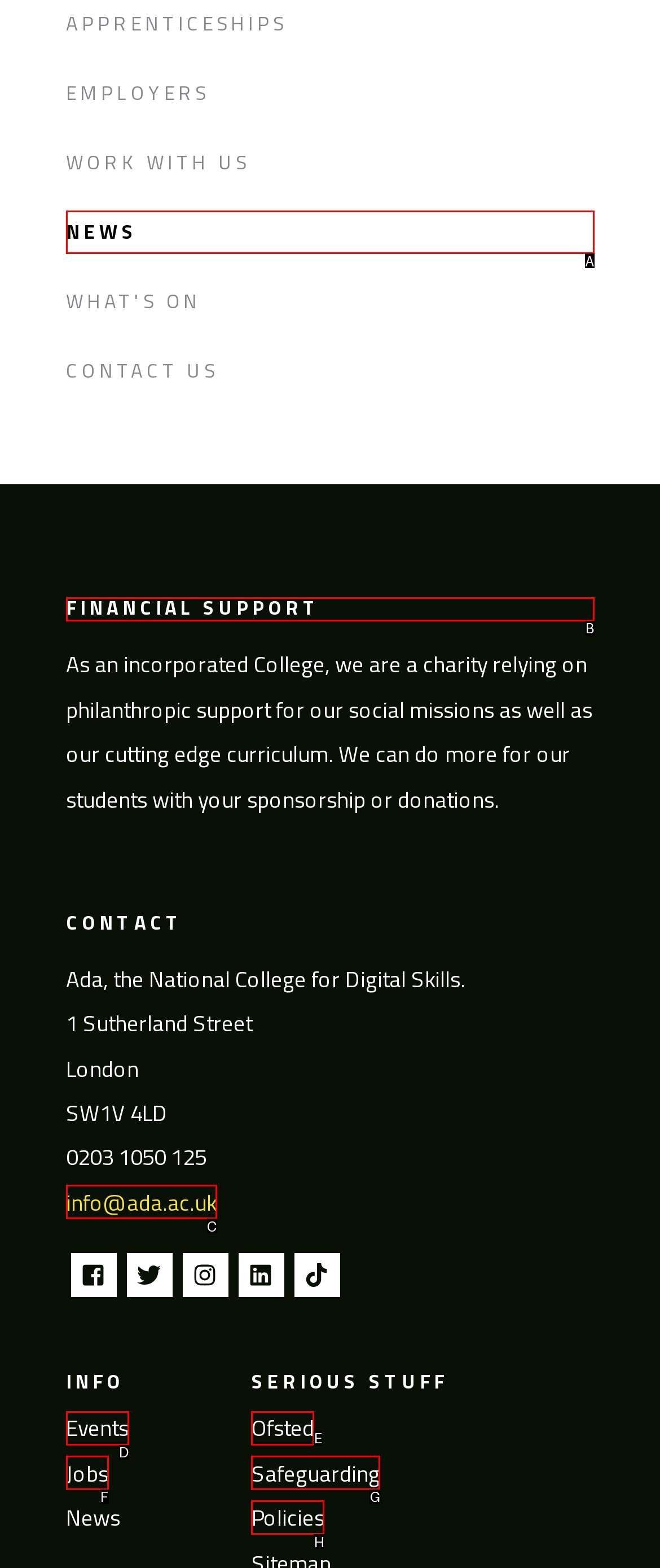Which HTML element should be clicked to perform the following task: View FINANCIAL SUPPORT
Reply with the letter of the appropriate option.

B